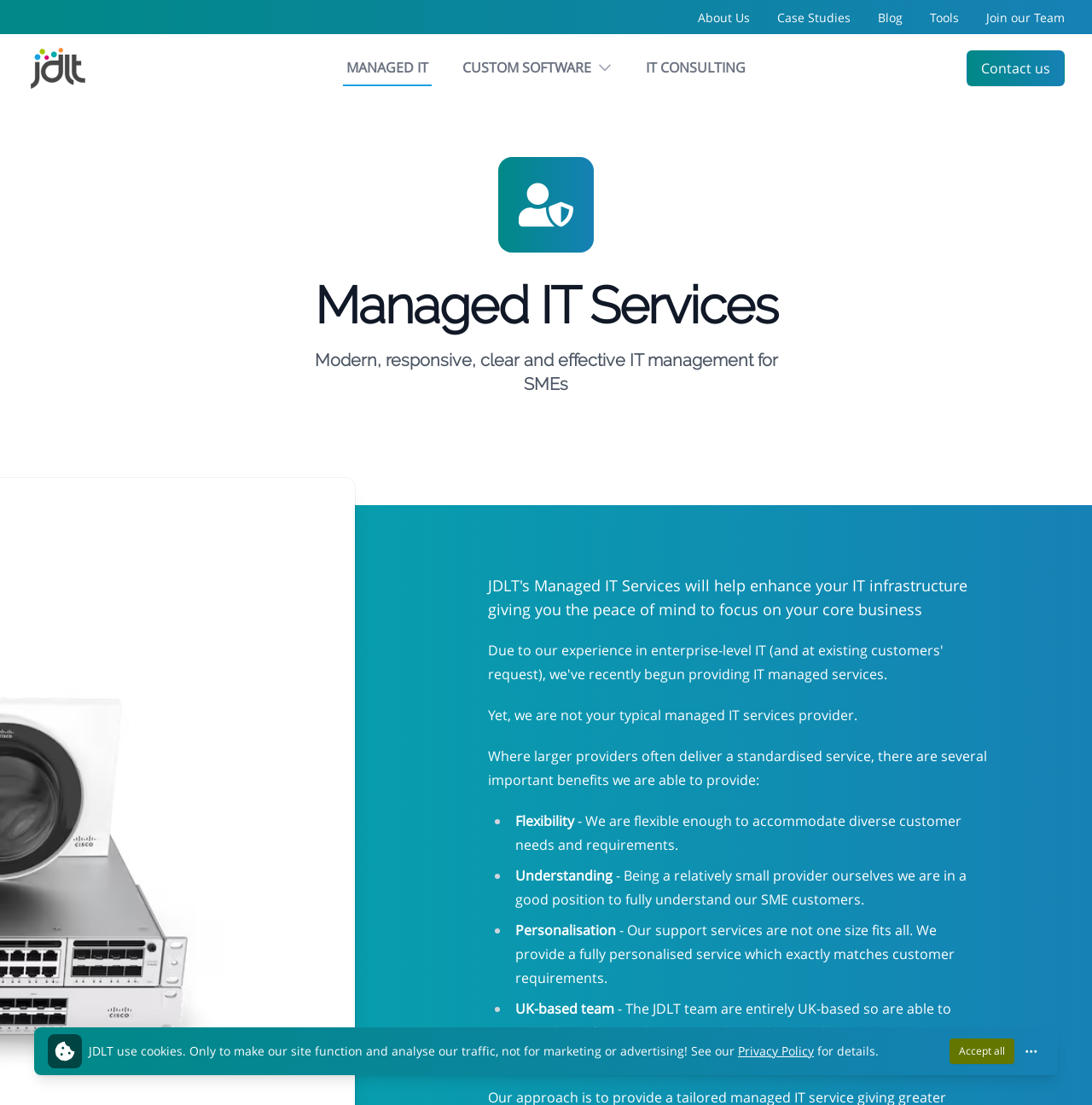Observe the image and answer the following question in detail: What is the purpose of JDLT's cookies?

According to the webpage, JDLT uses cookies, but only to make their site function and analyse traffic, not for marketing or advertising purposes. This information is provided in a notice at the bottom of the webpage.